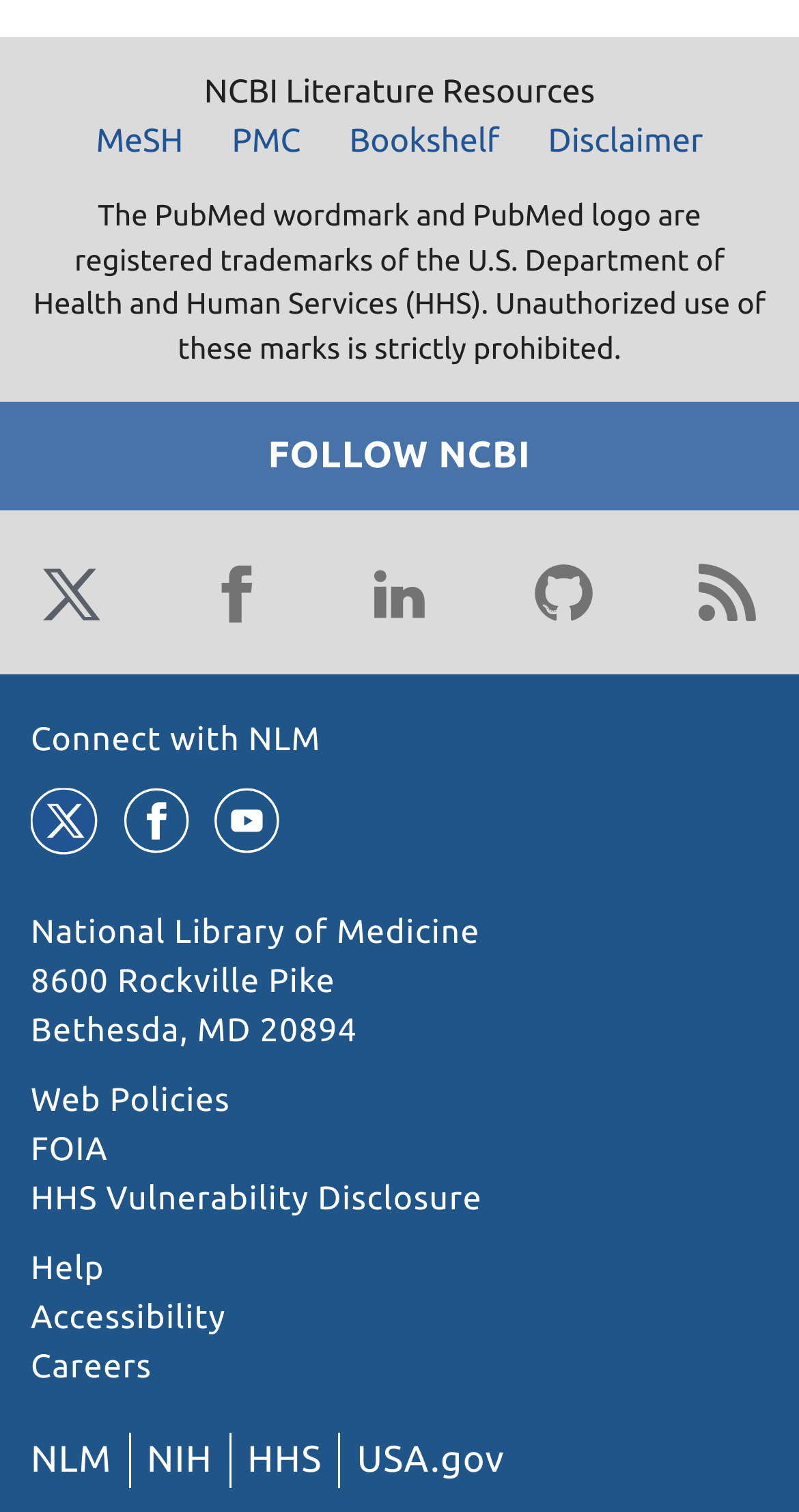Identify the bounding box coordinates for the element that needs to be clicked to fulfill this instruction: "View National Library of Medicine". Provide the coordinates in the format of four float numbers between 0 and 1: [left, top, right, bottom].

[0.038, 0.605, 0.601, 0.629]